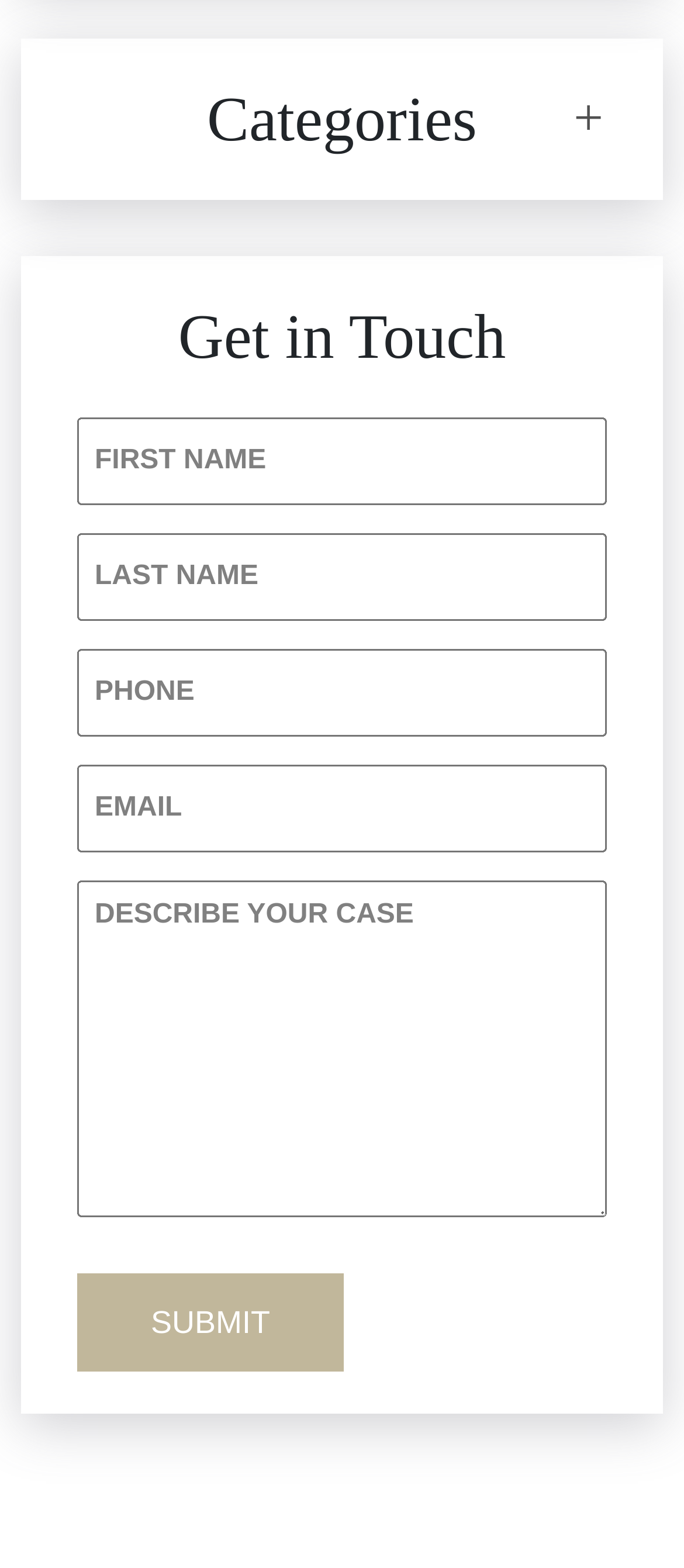Using the information in the image, give a detailed answer to the following question: What is the first category listed?

The first category listed is 'Civil Rights' which is a link element located at the top of the webpage with a bounding box coordinate of [0.108, 0.012, 0.892, 0.079].